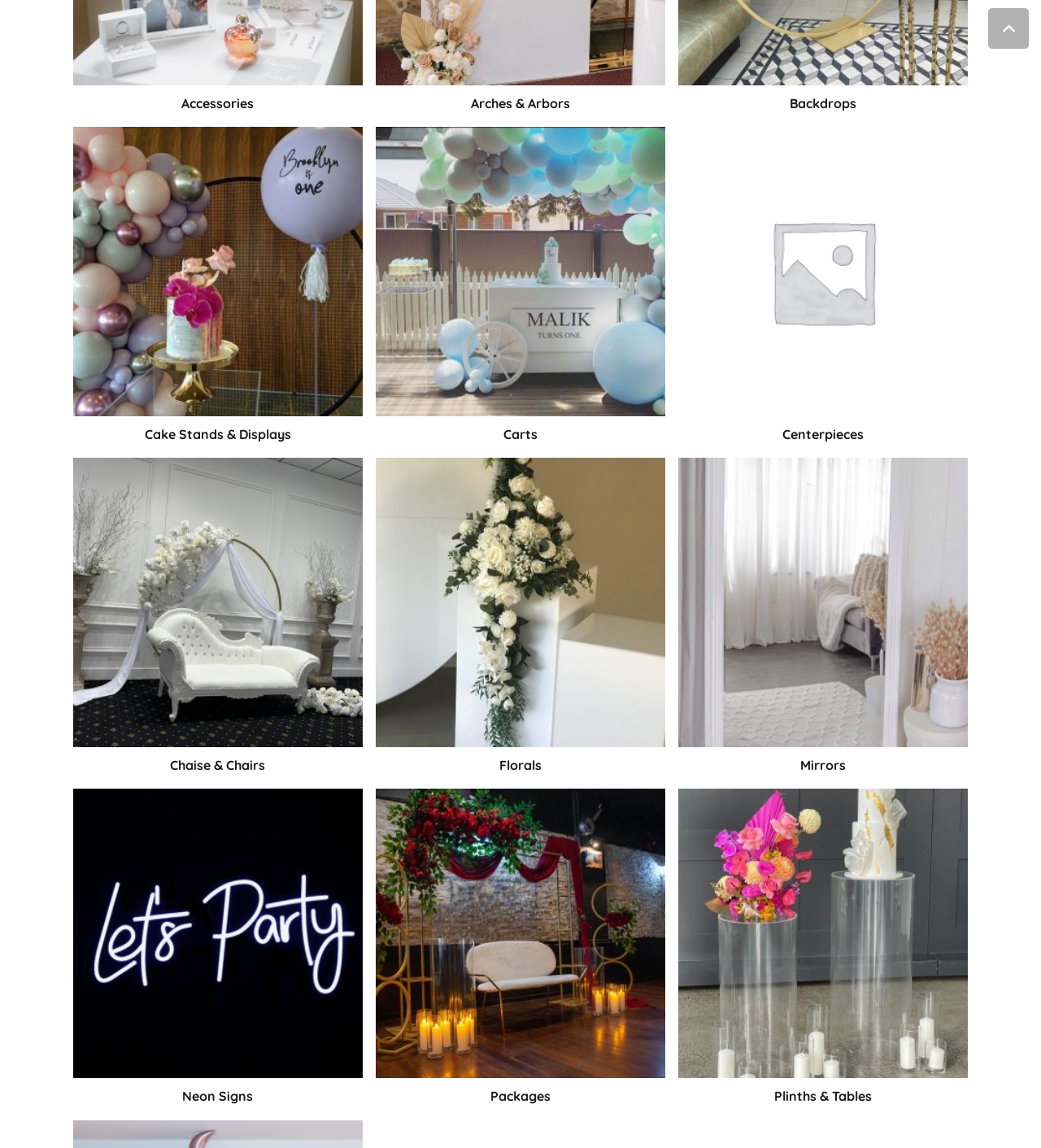Using the provided element description: "aria-label="Hazel Events Home Page"", determine the bounding box coordinates of the corresponding UI element in the screenshot.

[0.652, 0.69, 0.93, 0.704]